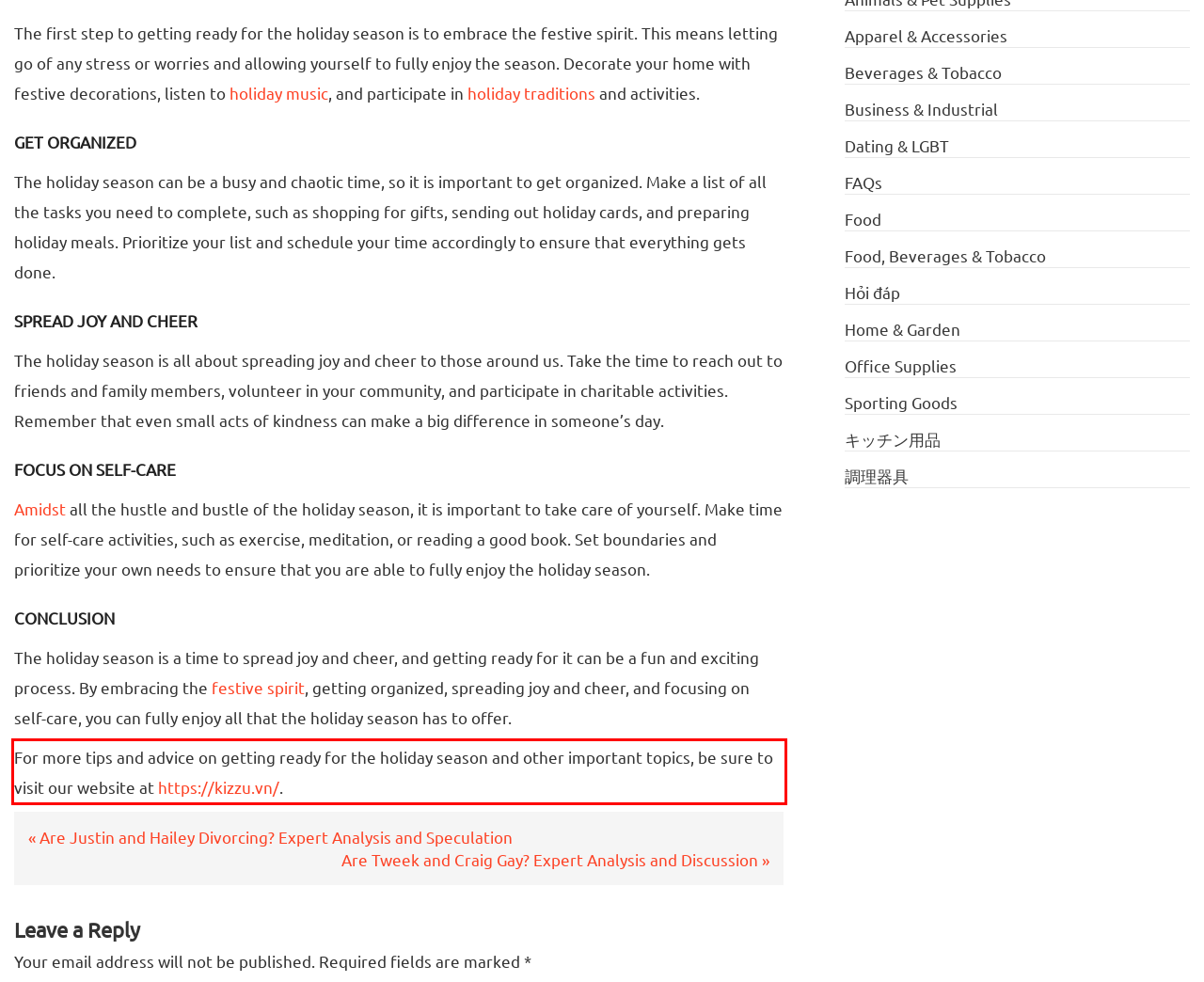You are given a screenshot showing a webpage with a red bounding box. Perform OCR to capture the text within the red bounding box.

For more tips and advice on getting ready for the holiday season and other important topics, be sure to visit our website at https://kizzu.vn/.